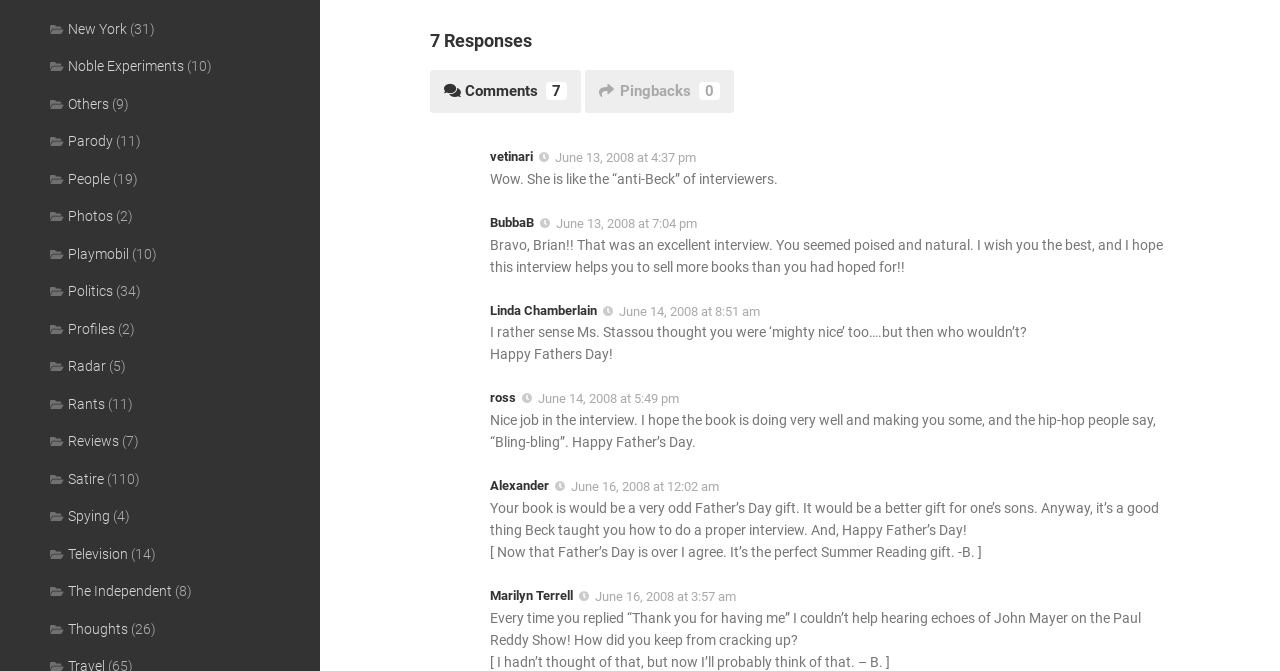Reply to the question with a single word or phrase:
How many categories are there?

20